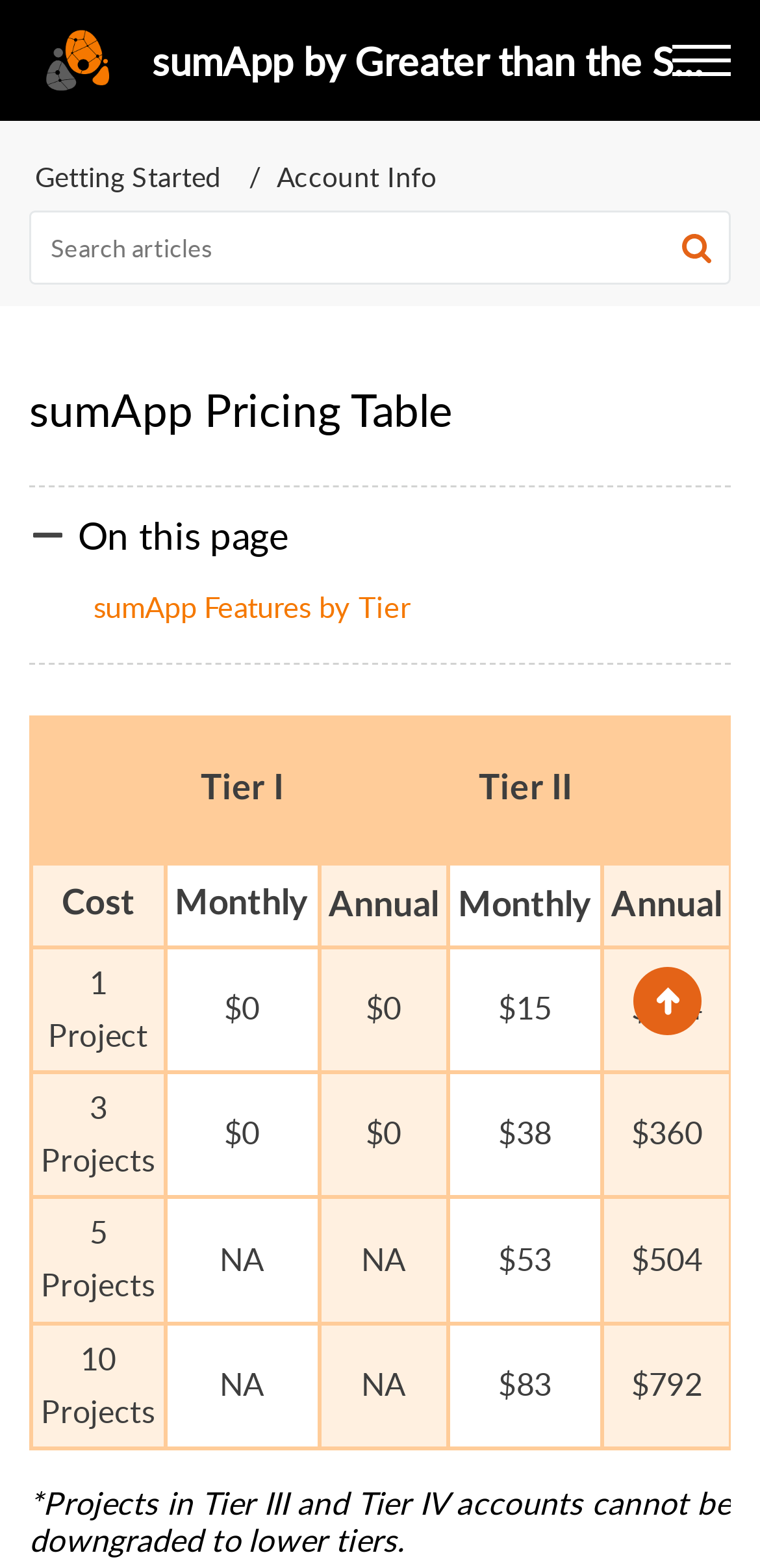What is the maximum number of projects allowed in Tier I?
Please analyze the image and answer the question with as much detail as possible.

According to the pricing table, the maximum number of projects allowed in Tier I is 3, as indicated by the '3 Projects' row under the 'Tier I' column.